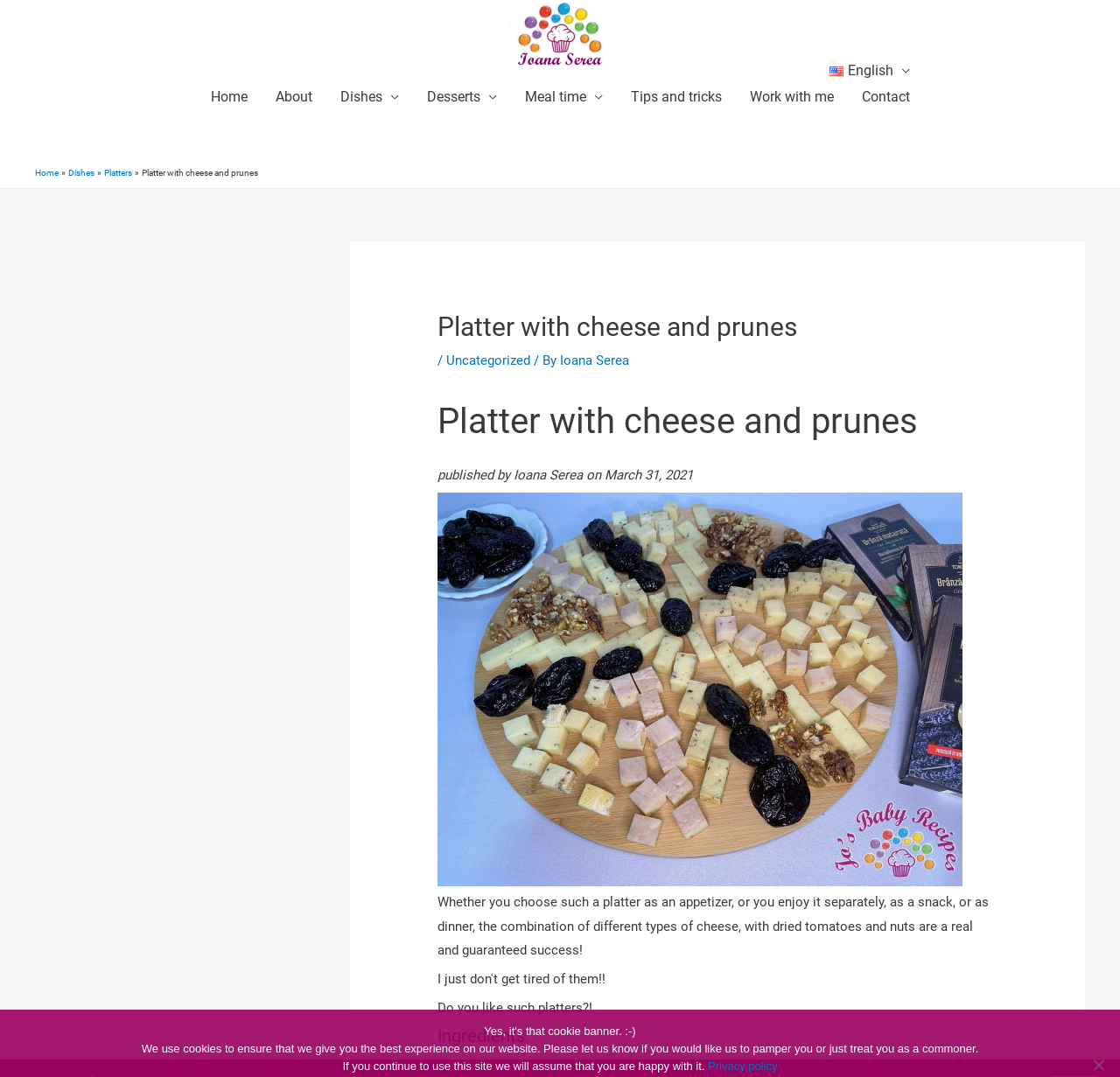Offer a detailed account of what is visible on the webpage.

The webpage is about a recipe for a platter with cheese and prunes. At the top, there is a logo and a link to "Jos Baby Recipes" on the left, and a navigation menu with links to "Home", "About", "Dishes", "Desserts", "Meal time", "Tips and tricks", "Work with me", and "Contact" on the right. Below the navigation menu, there is a breadcrumbs section with links to "Home", "Dishes", and "Platters".

The main content of the webpage is a recipe post titled "Platter with cheese and prunes" with a header that includes the title, a category "Uncategorized", and the author "Ioana Serea". The post is dated March 31, 2021. Below the header, there is a large image of the platter with cheese and prunes. The recipe introduction is a paragraph of text that describes the dish and its versatility.

Further down, there is a section titled "Ingredients:" with a heading. At the bottom of the webpage, there are three lines of text about cookies and privacy policy, with a link to the privacy policy. On the right side of the bottom section, there is a button labeled "No customization for me, thank you!".